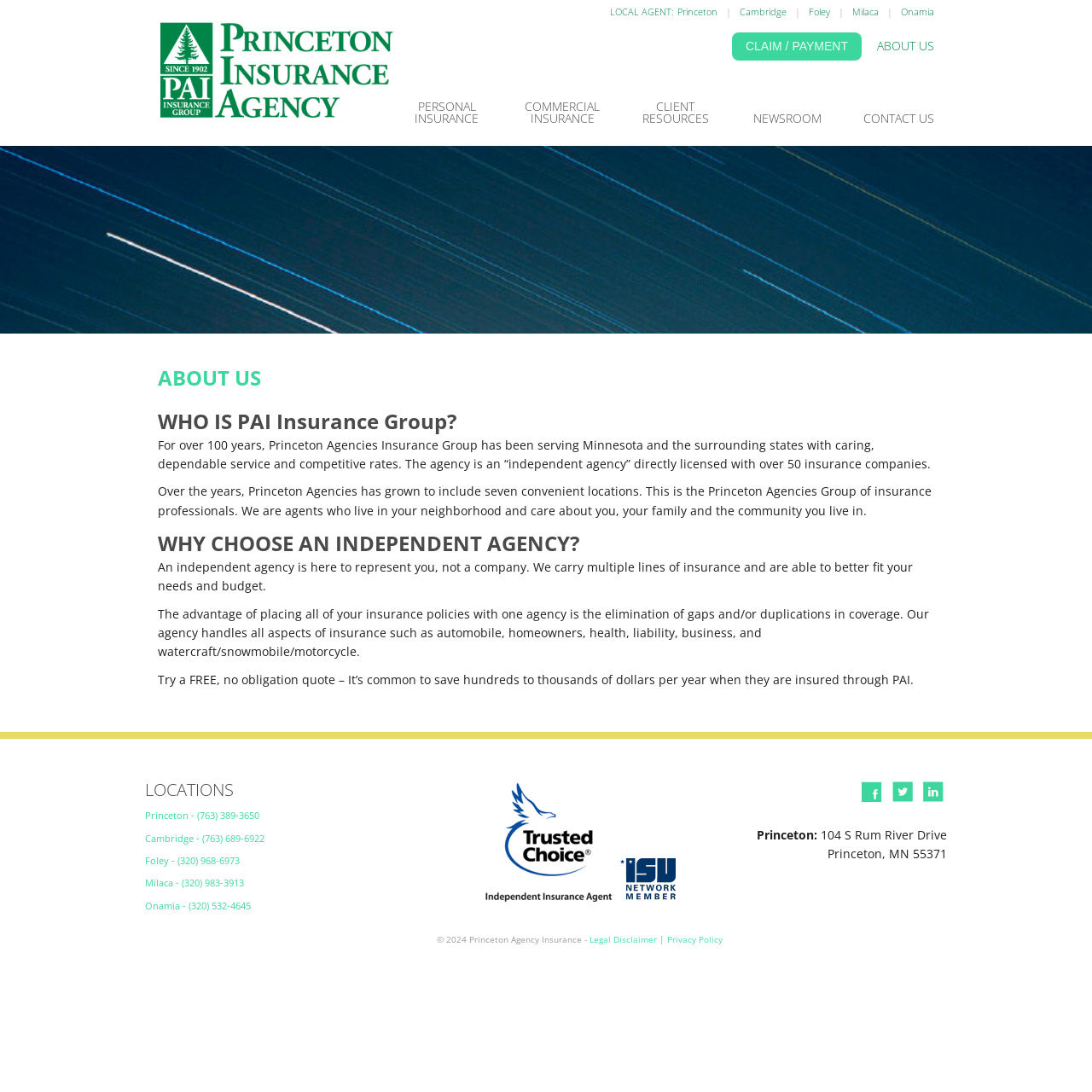Could you specify the bounding box coordinates for the clickable section to complete the following instruction: "Visit the NEWSROOM"?

[0.69, 0.097, 0.752, 0.133]